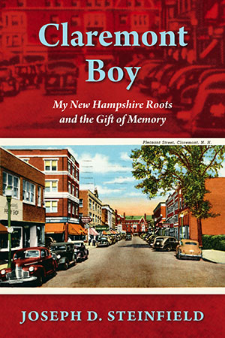Please reply to the following question using a single word or phrase: 
What is the author's name?

Joseph D. Steinfield